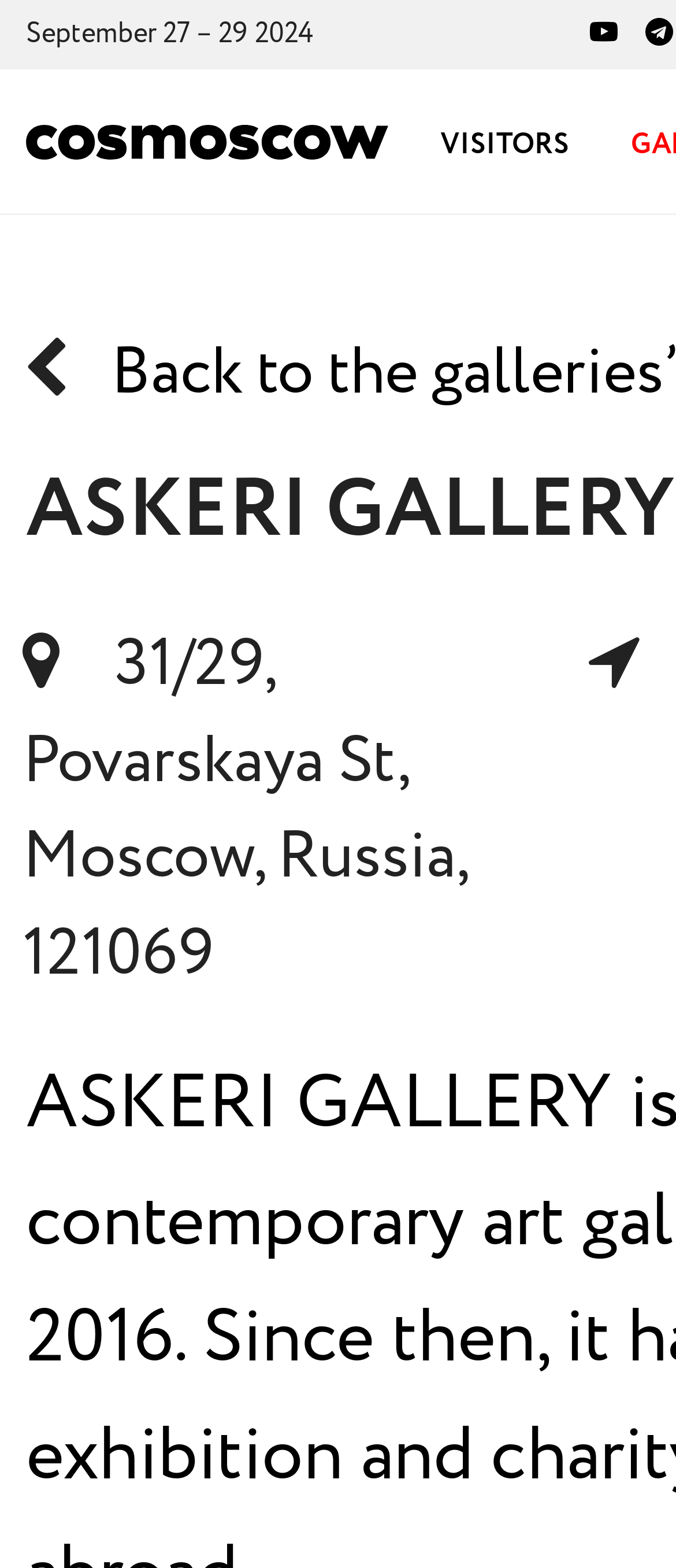Predict the bounding box coordinates for the UI element described as: "title="Telegram"". The coordinates should be four float numbers between 0 and 1, presented as [left, top, right, bottom].

[0.954, 0.009, 0.996, 0.034]